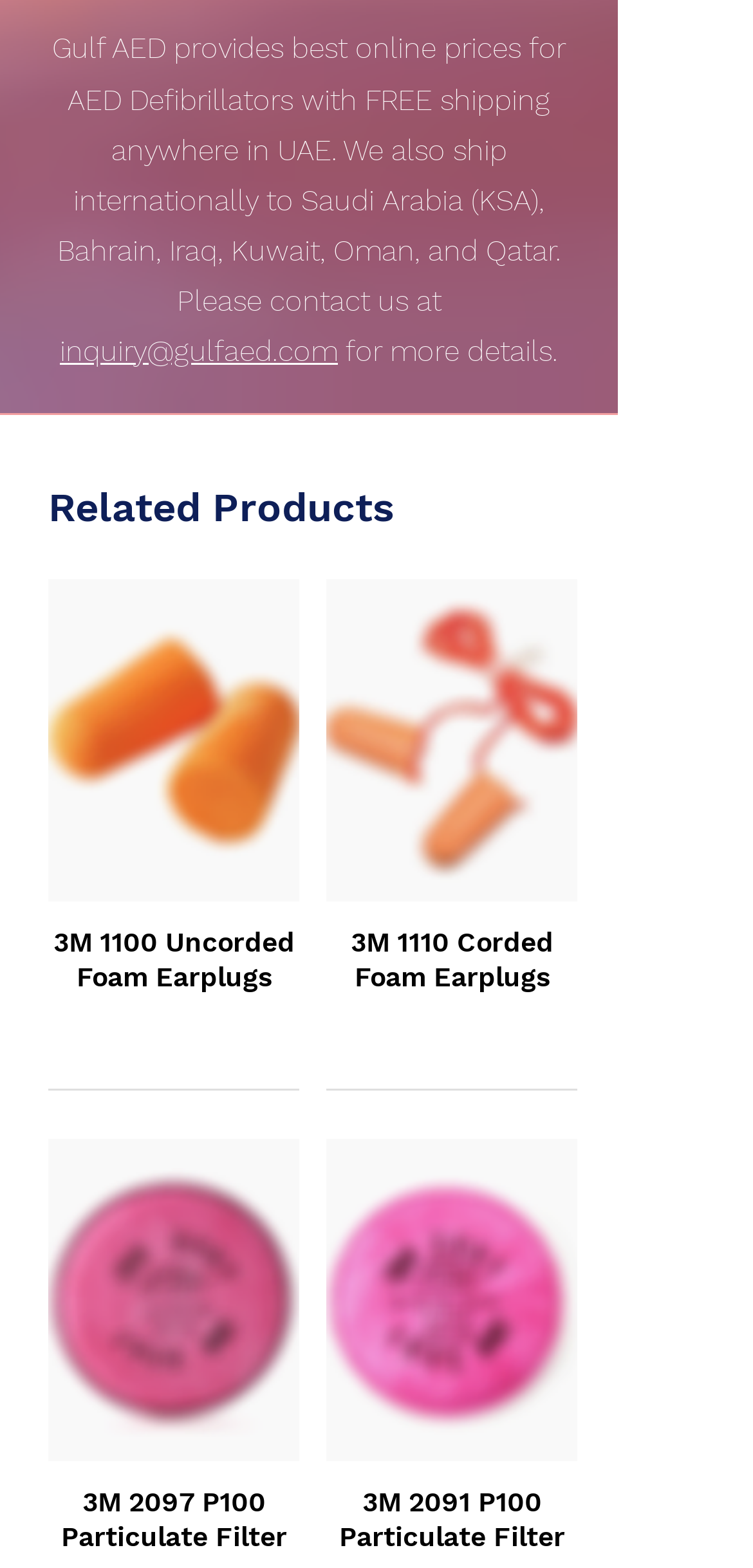What types of products are shown on this webpage?
Provide a comprehensive and detailed answer to the question.

The webpage shows products related to AED Defibrillators and earplugs, as evident from the static text elements and images on the webpage. The products listed include 3M 1100 Uncorded Foam Earplugs, 3M 2097 P100 Particulate Filter, and others.